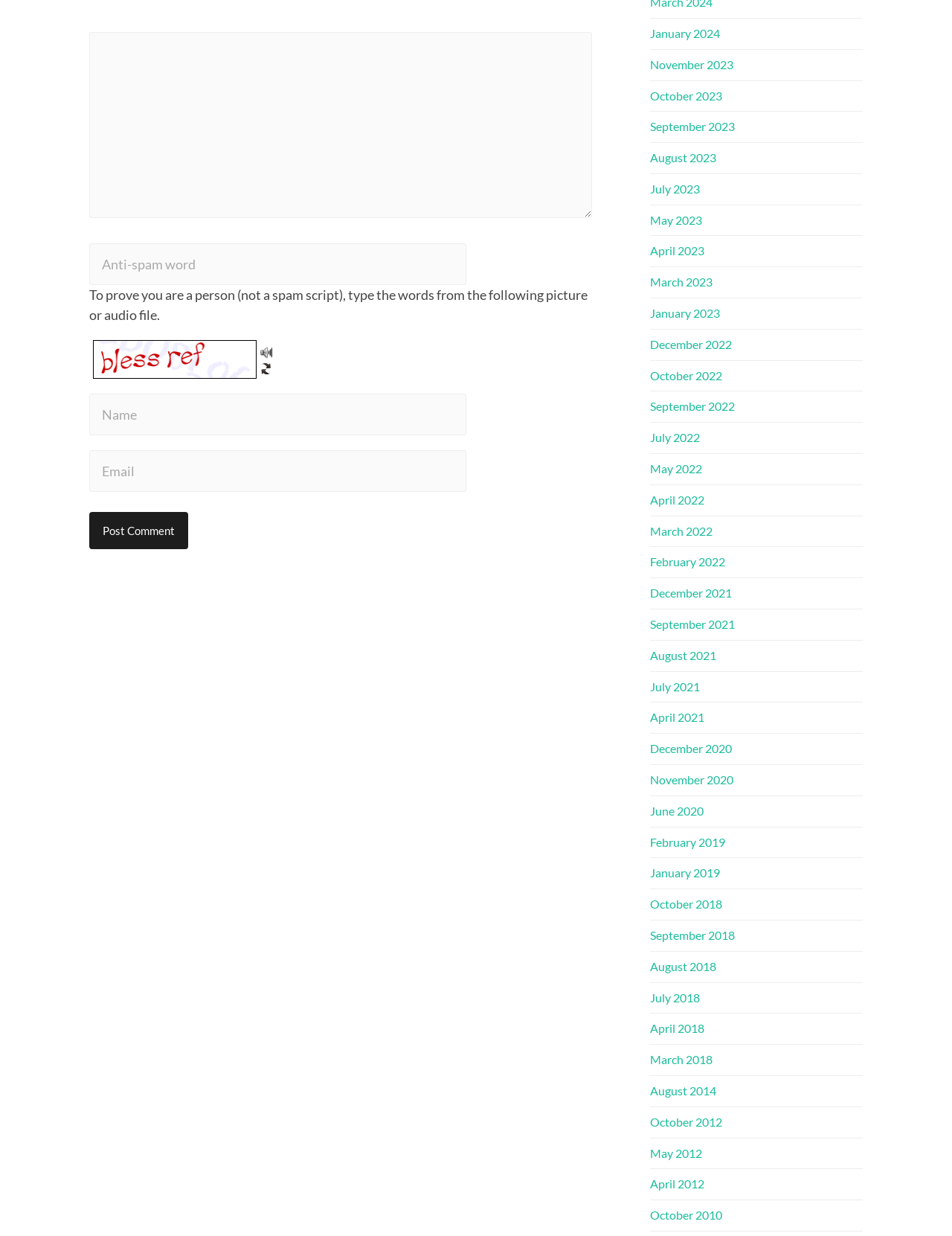Determine the bounding box coordinates of the clickable region to follow the instruction: "Show more about this course".

None